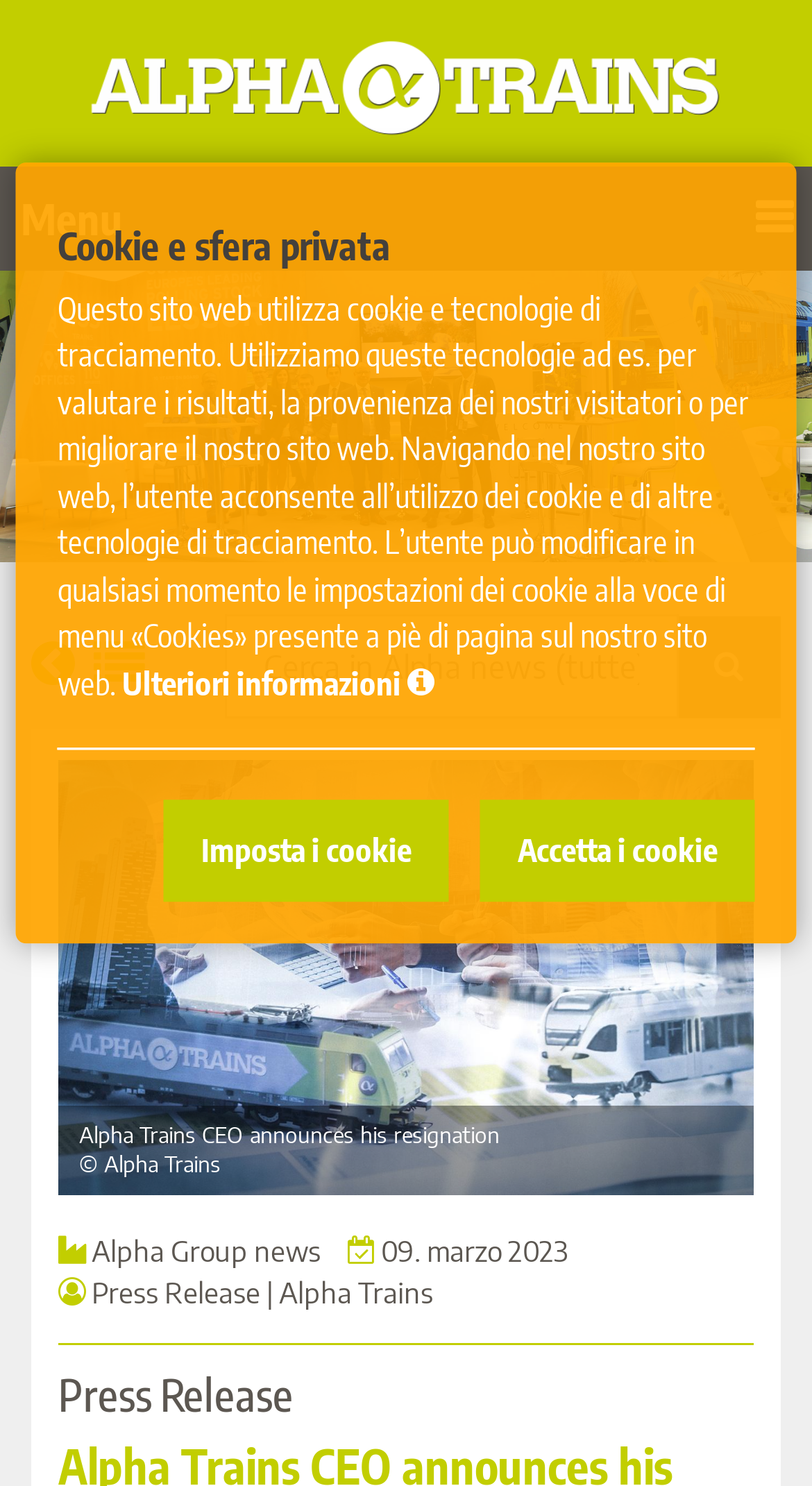Point out the bounding box coordinates of the section to click in order to follow this instruction: "Purchase article".

None